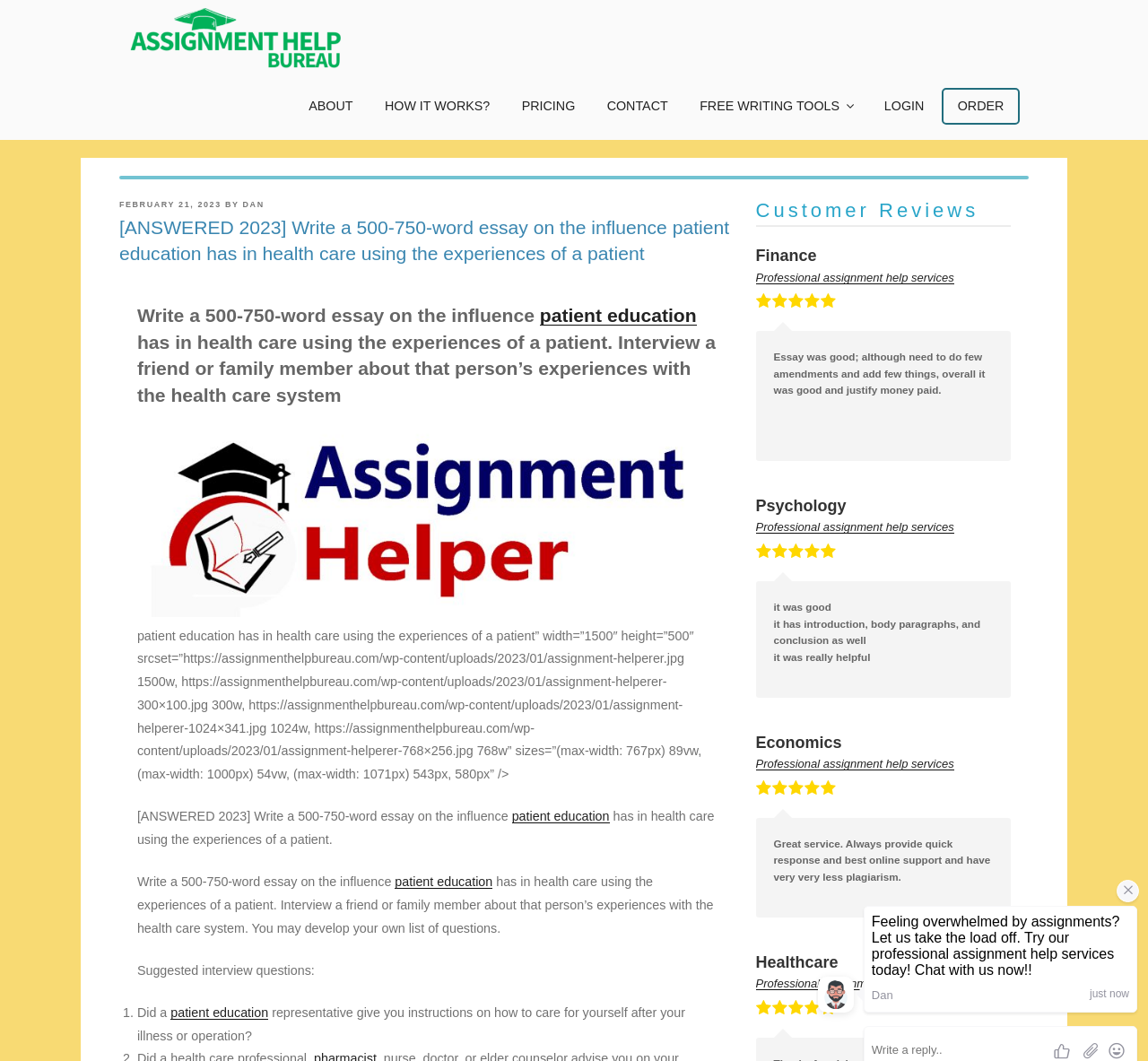What is the category of the customer review? Please answer the question using a single word or phrase based on the image.

Finance